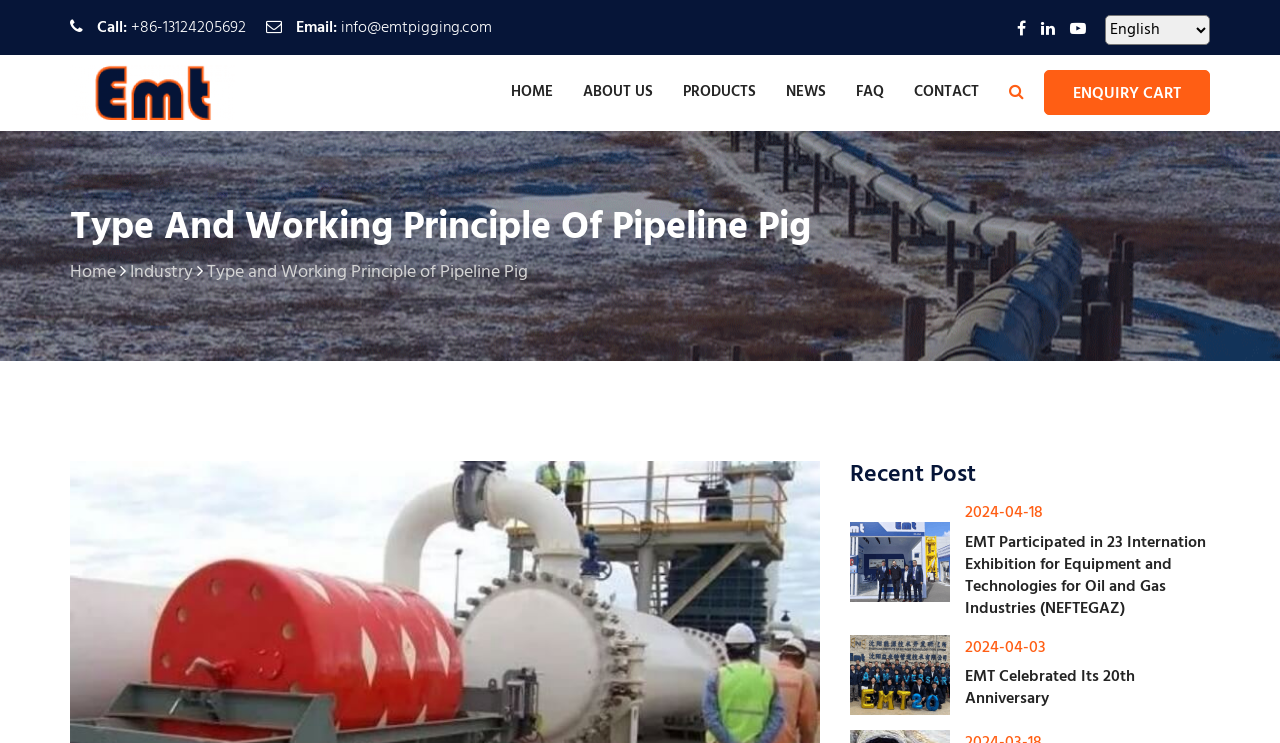Analyze the image and deliver a detailed answer to the question: How many years has EMT been in business?

I found the answer by looking at the bottom section of the webpage, where it displays a post about EMT celebrating its 20th anniversary.